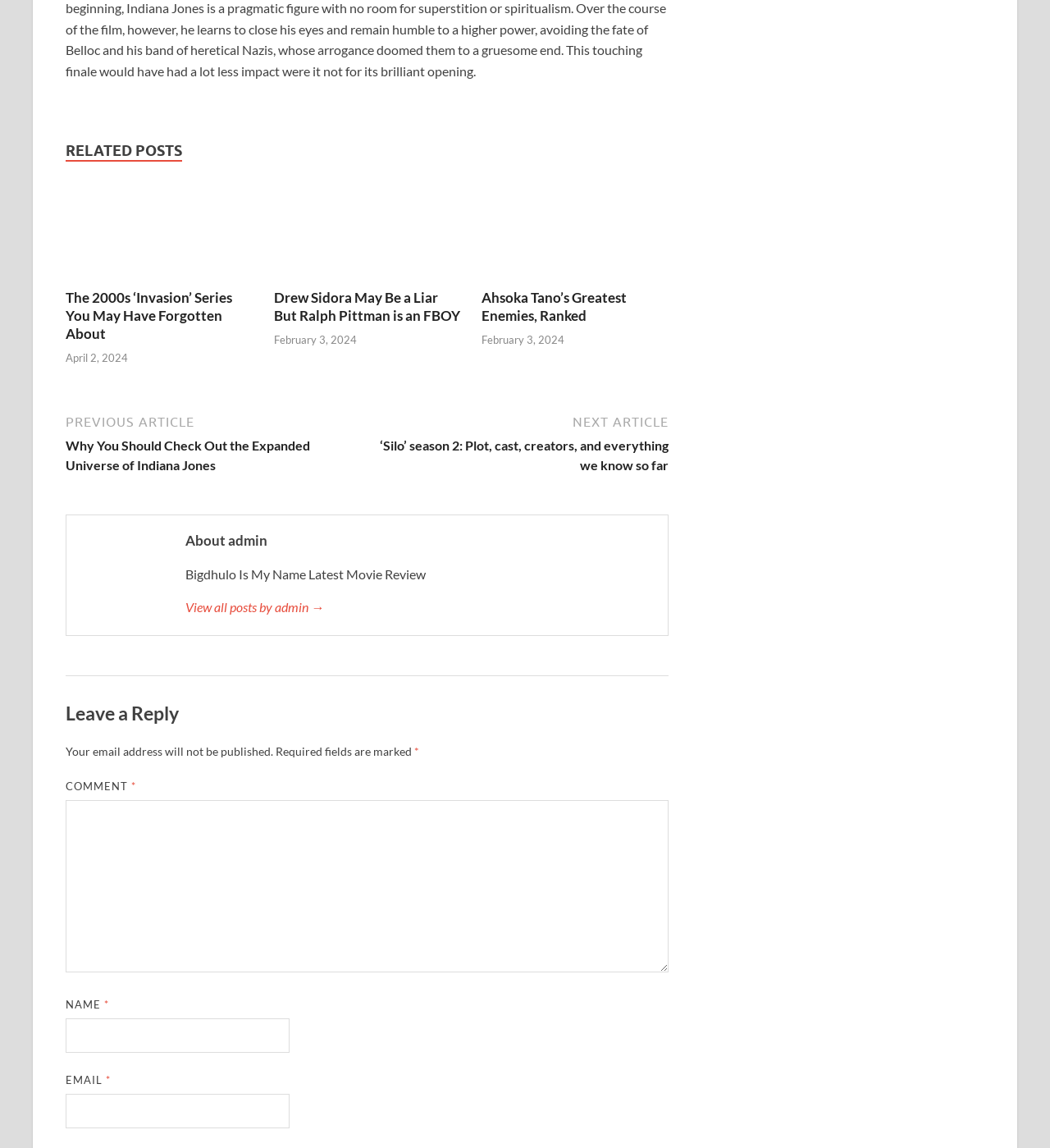Using the given description, provide the bounding box coordinates formatted as (top-left x, top-left y, bottom-right x, bottom-right y), with all values being floating point numbers between 0 and 1. Description: Ahsoka Tano’s Greatest Enemies, Ranked

[0.459, 0.252, 0.597, 0.283]